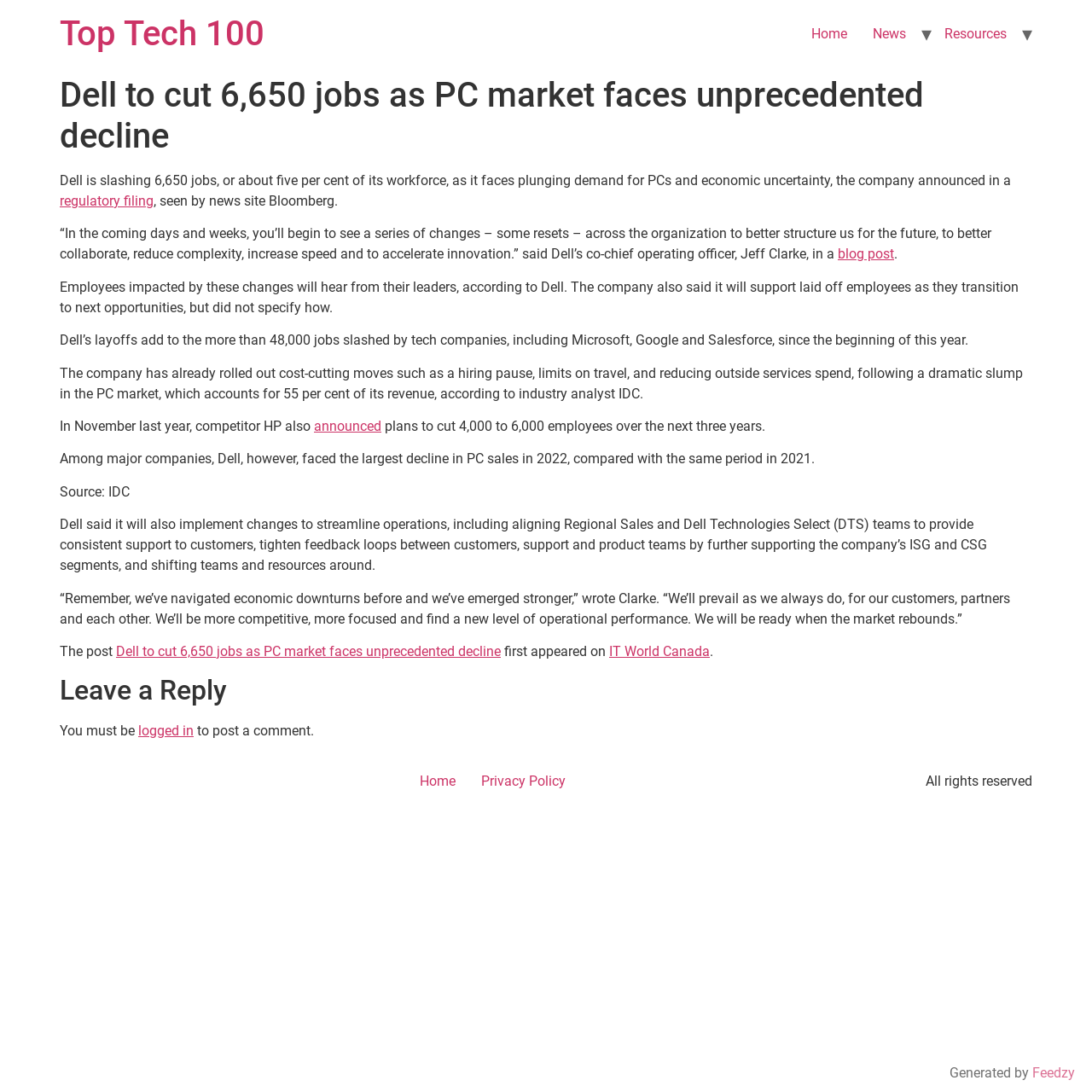Please identify the bounding box coordinates of the area I need to click to accomplish the following instruction: "Visit the 'Resources' page".

[0.853, 0.016, 0.934, 0.047]